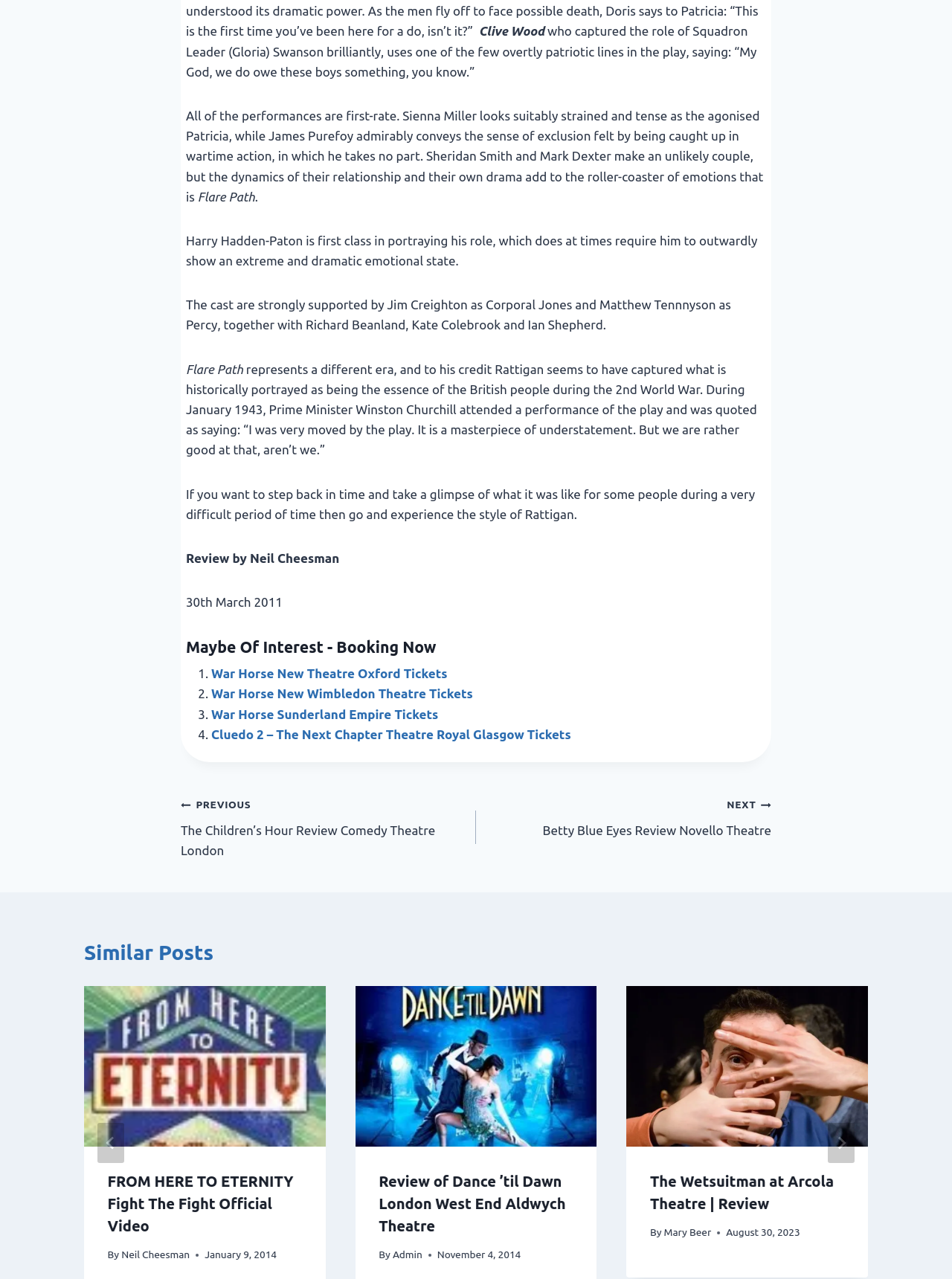Pinpoint the bounding box coordinates of the element to be clicked to execute the instruction: "Click on 'FROM HERE TO ETERNITY Fight The Fight Official Video'".

[0.088, 0.771, 0.342, 0.896]